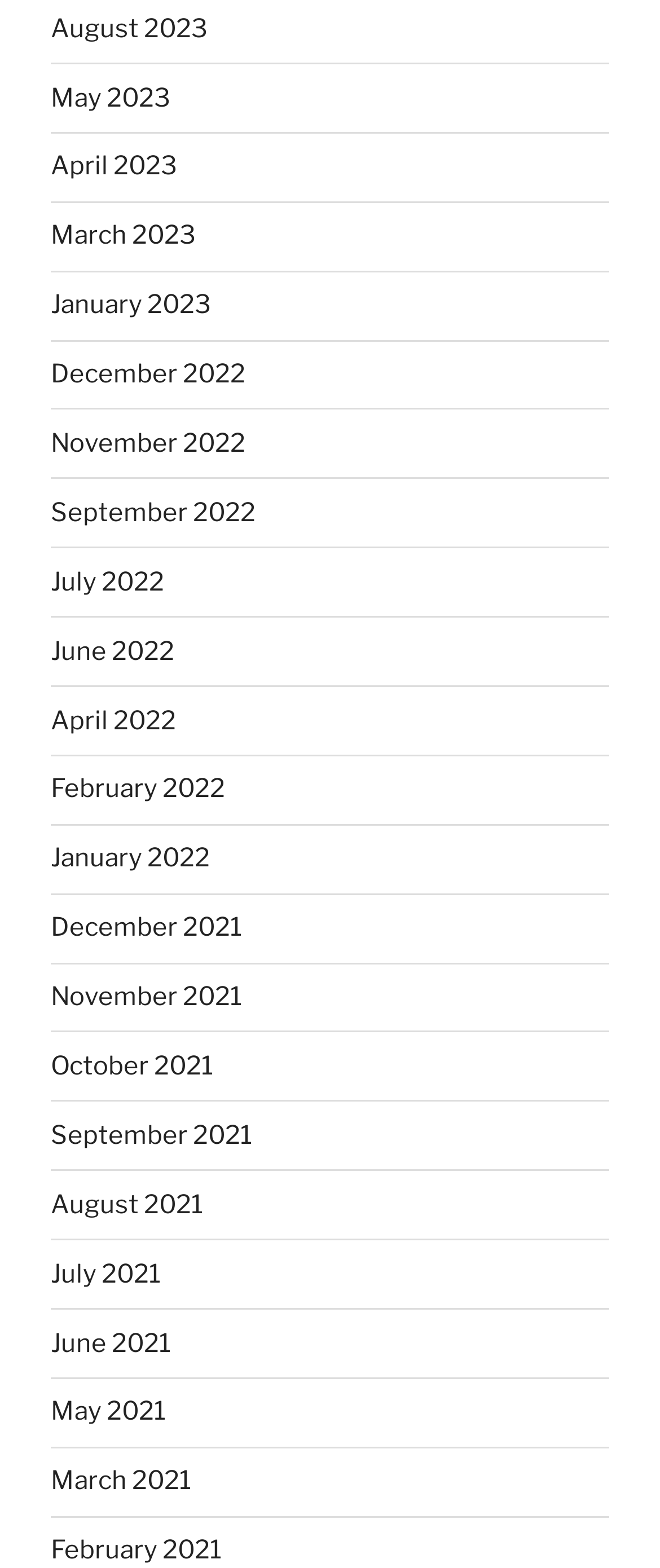Use the information in the screenshot to answer the question comprehensively: How many months are listed in 2022?

I counted the number of links that contain '2022' in their text, and found that there are 6 months listed in 2022: November, December, September, July, June, and April.